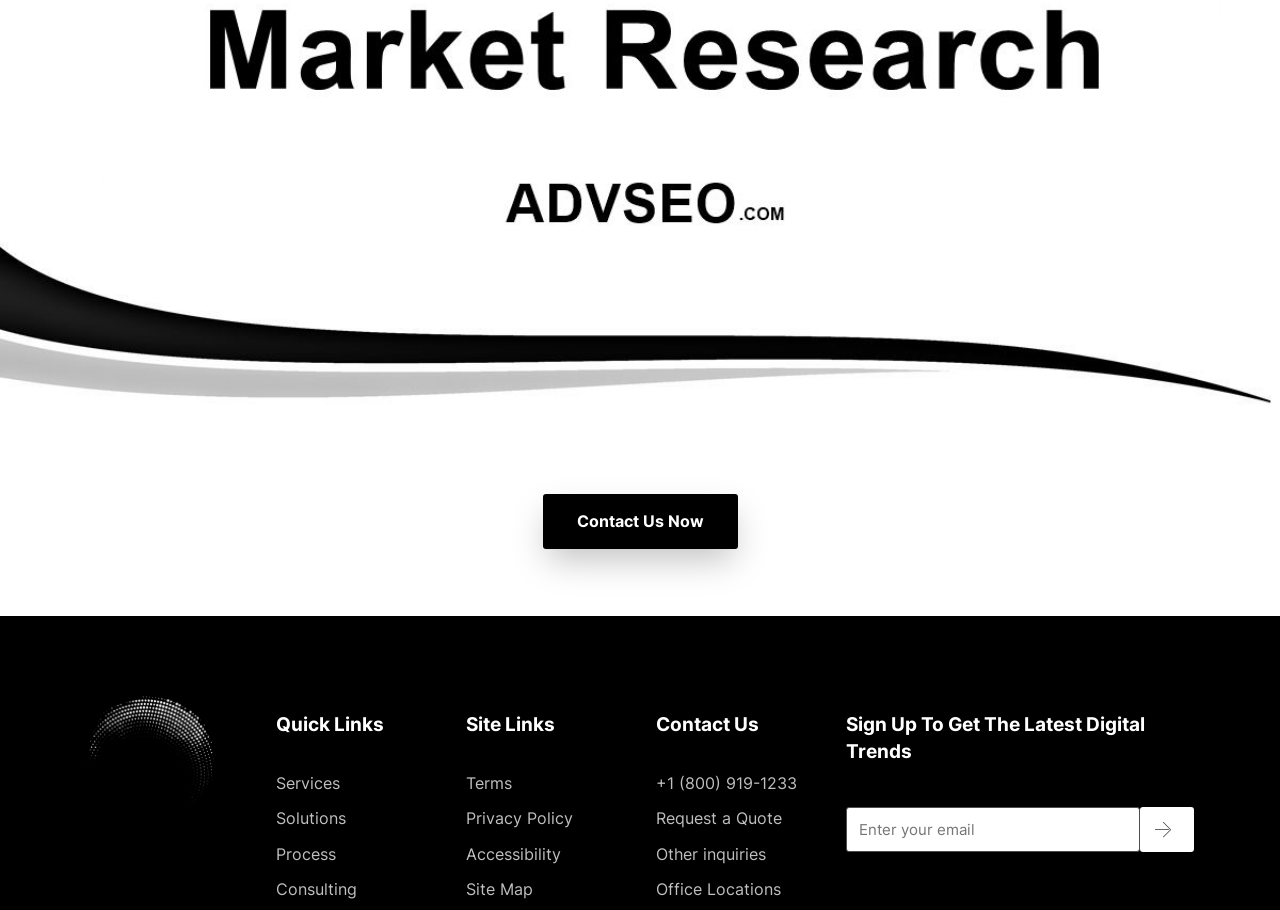Refer to the image and answer the question with as much detail as possible: How many links are under 'Site Links'?

I counted the number of links under the 'Site Links' heading, which are 'Terms', 'Privacy Policy', 'Accessibility', and 'Site Map', so there are 4 links in total.